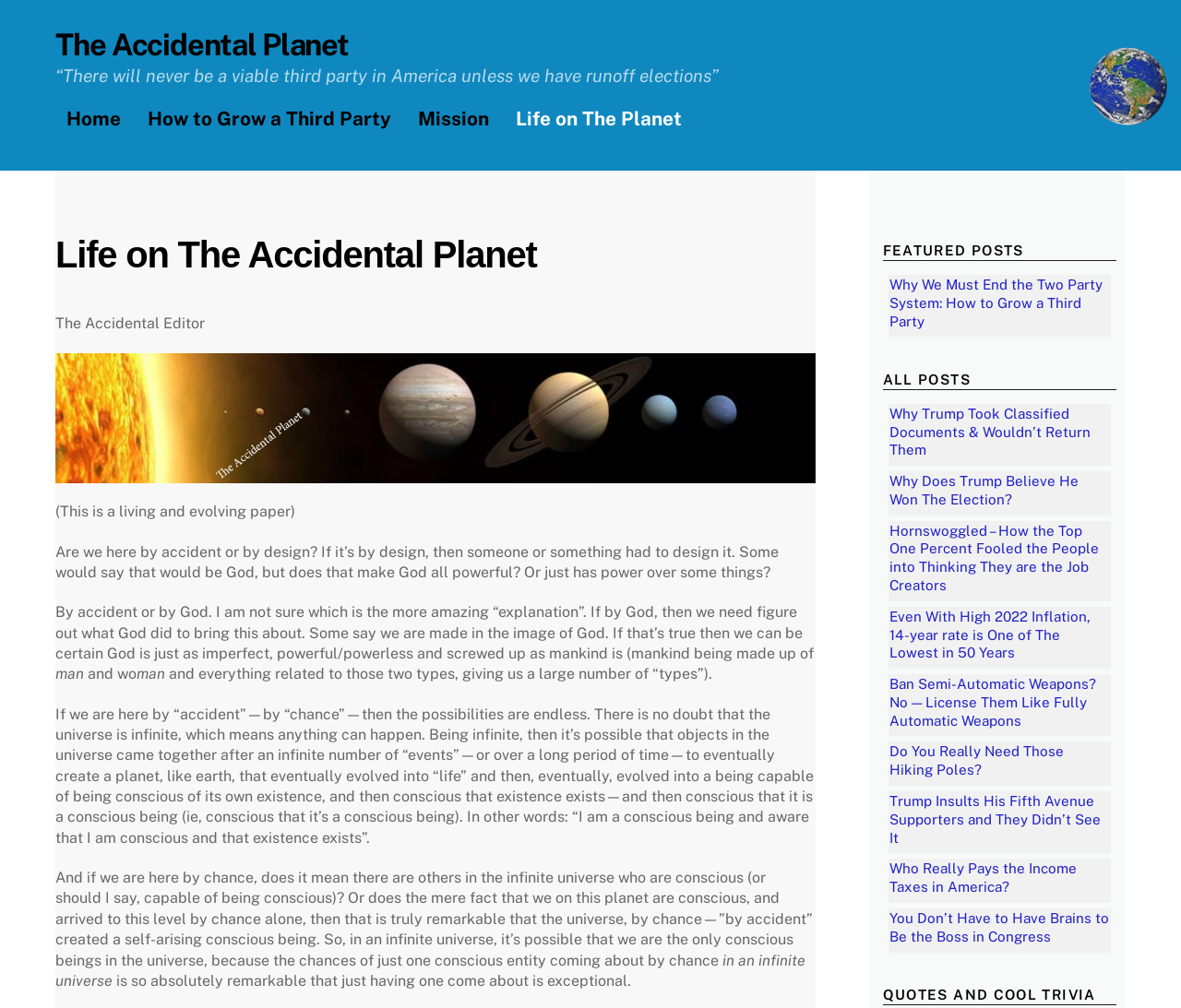Please determine the bounding box coordinates of the area that needs to be clicked to complete this task: 'Click on the 'Why We Must End the Two Party System: How to Grow a Third Party' link'. The coordinates must be four float numbers between 0 and 1, formatted as [left, top, right, bottom].

[0.753, 0.274, 0.94, 0.328]